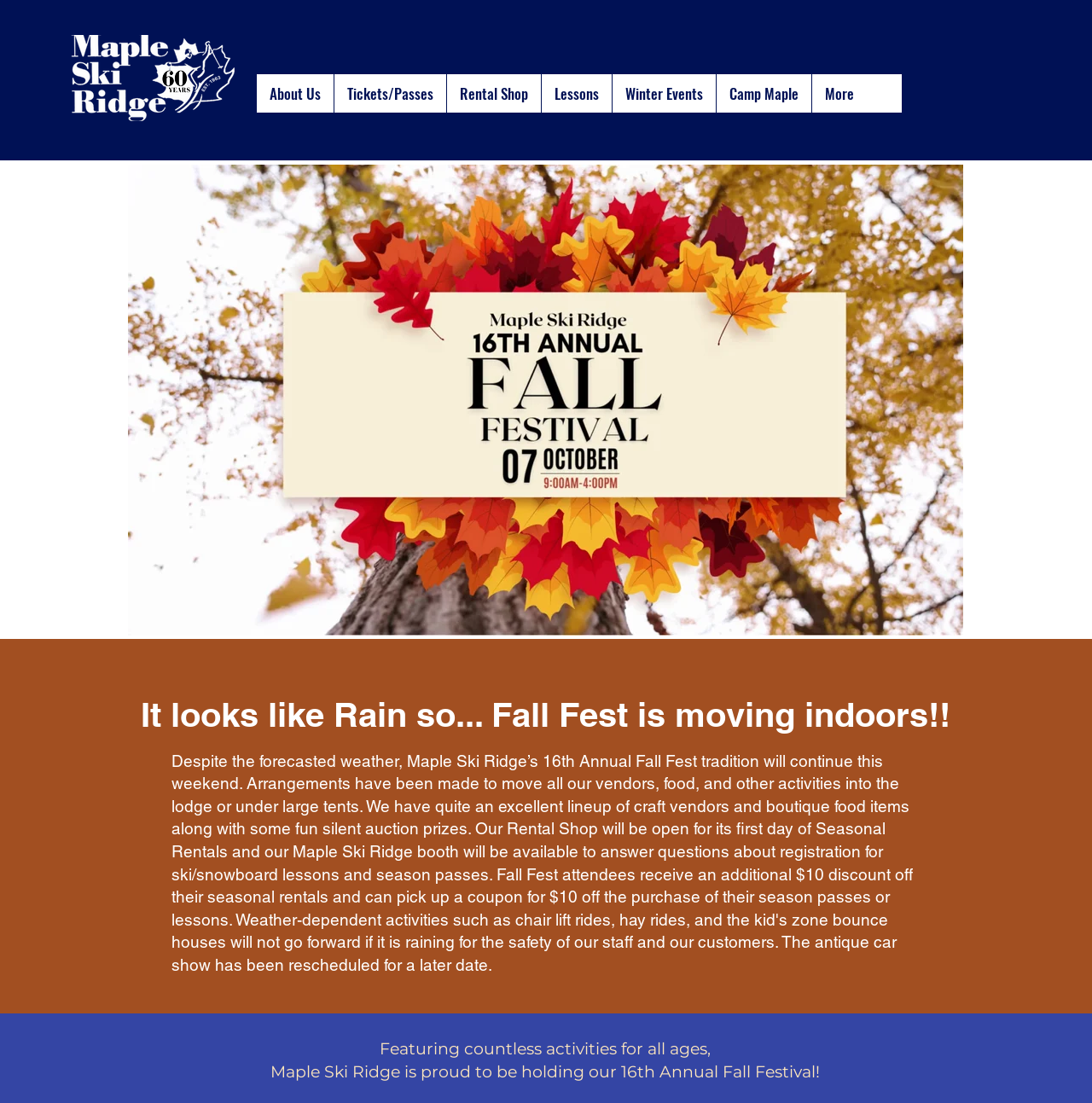Explain in detail what is displayed on the webpage.

The webpage is about Fall Fest at Maple Ski Ridge. At the top left corner, there is a logo of MSR, which is a transparent image with a white 60th logo. Next to the logo, there is a navigation menu with several links, including "About Us", "Tickets/Passes", "Rental Shop", "Lessons", "Winter Events", "Camp Maple", and "More". These links are aligned horizontally and take up most of the top section of the page.

Below the navigation menu, there is a prominent button to play a video, which takes up most of the width of the page. Above the button, there is a heading that announces that Fall Fest is moving indoors due to rain. Below the button, there are two paragraphs of text. The first paragraph mentions that the festival features countless activities for all ages. The second paragraph announces that Maple Ski Ridge is holding its 16th Annual Fall Festival. These paragraphs are positioned near the bottom of the page.